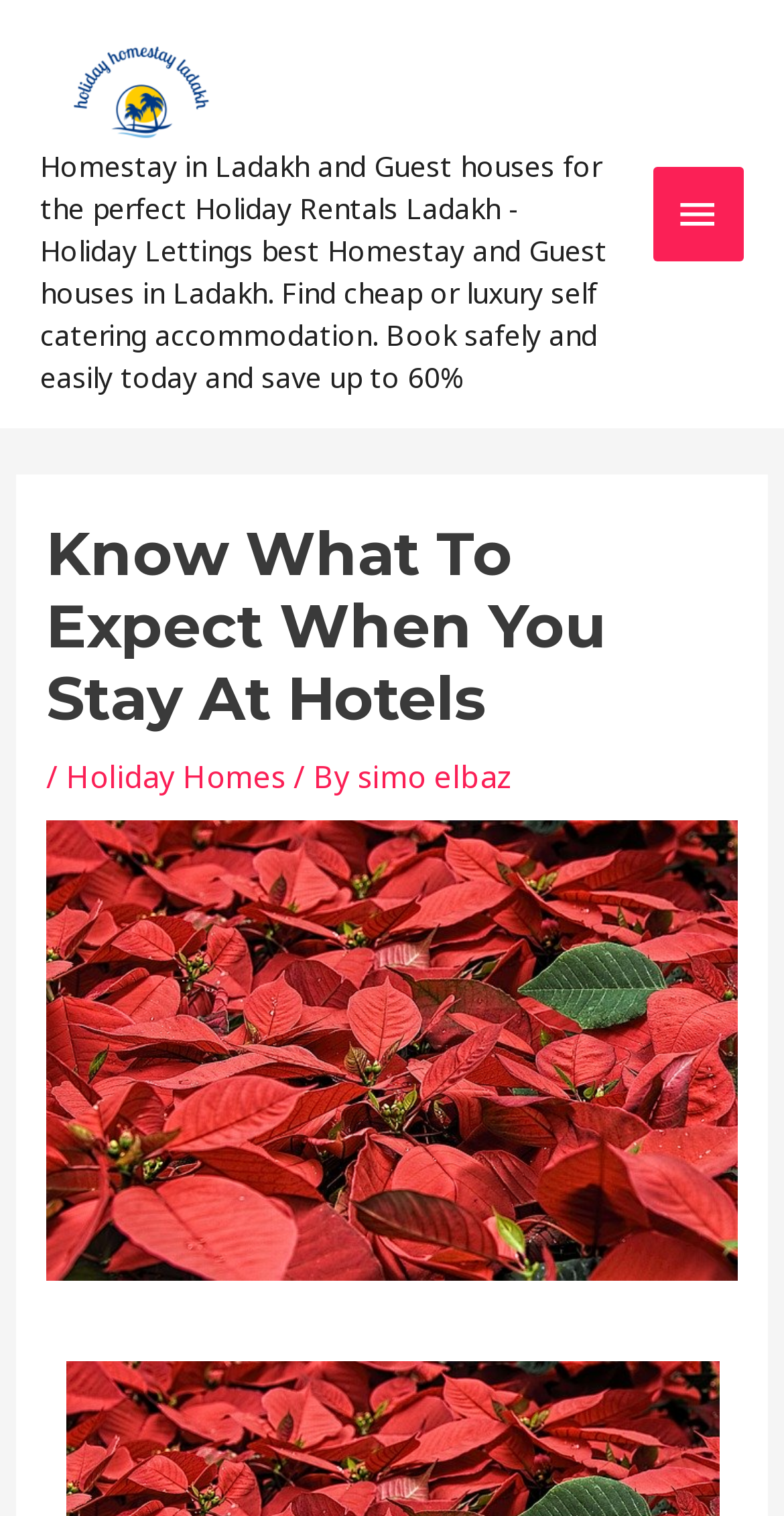Describe all the key features of the webpage in detail.

The webpage appears to be a travel-related website, specifically focused on holiday rentals in Ladakh. At the top-left corner, there is a link and an image, both labeled "holiday homestay ladakh", which suggests a branding or logo element. 

Below this, a static text block provides a detailed description of the website's purpose, stating that it offers homestay and guest house rentals in Ladakh, with options for cheap or luxury self-catering accommodations, and a promise of up to 60% savings.

On the top-right corner, there is a button labeled "Main Menu" with an arrow icon, which, when expanded, controls the primary menu. This menu is divided into sections, with a header that spans the width of the page. The header contains a main heading, "Know What To Expect When You Stay At Hotels", followed by a series of links and text elements, including "Holiday Homes", "simo elbaz", and a few slashes, which appear to be navigation or categorization elements.